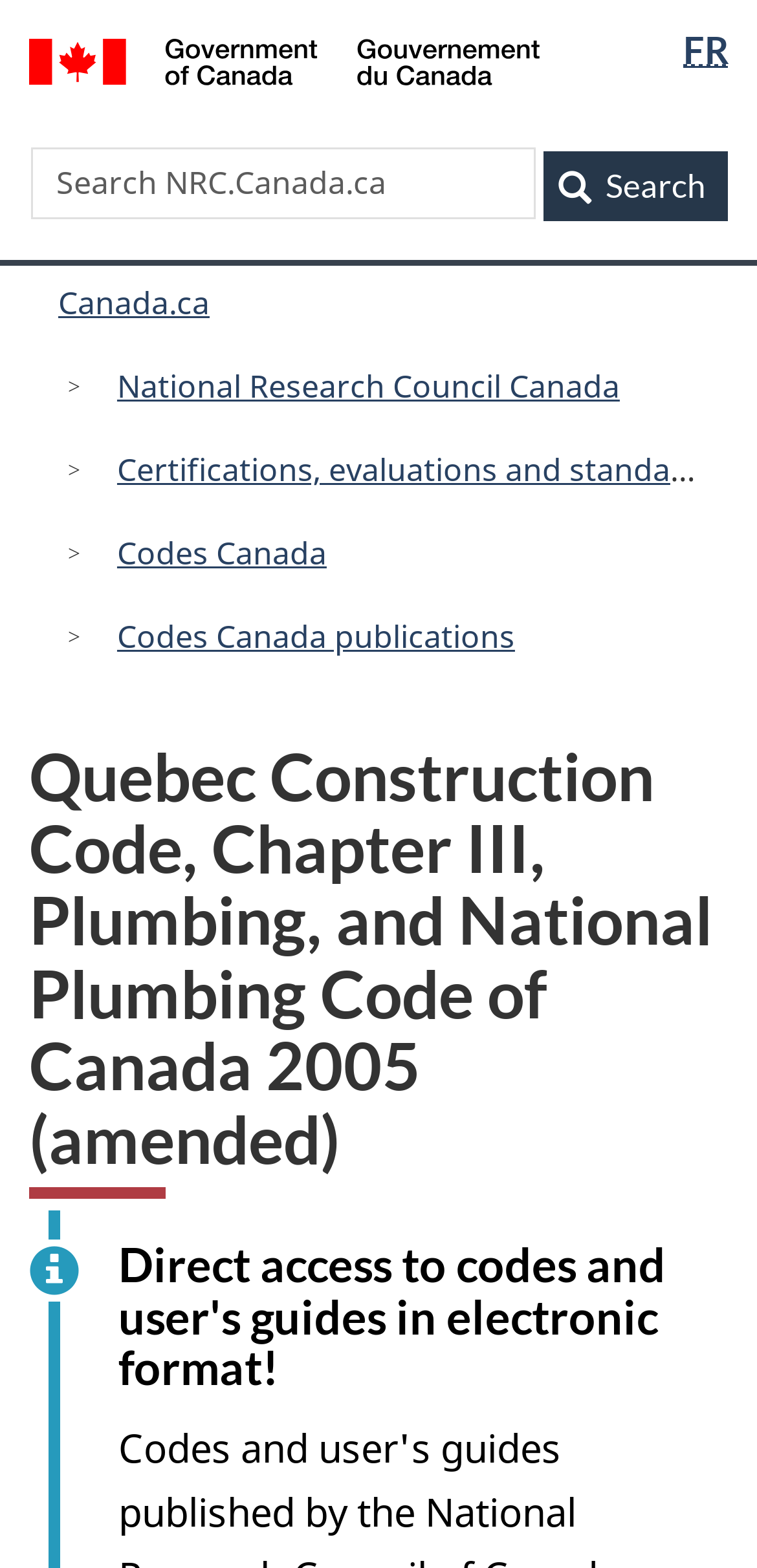Determine the bounding box coordinates of the UI element that matches the following description: "Codes Canada publications". The coordinates should be four float numbers between 0 and 1 in the format [left, top, right, bottom].

[0.129, 0.448, 0.706, 0.488]